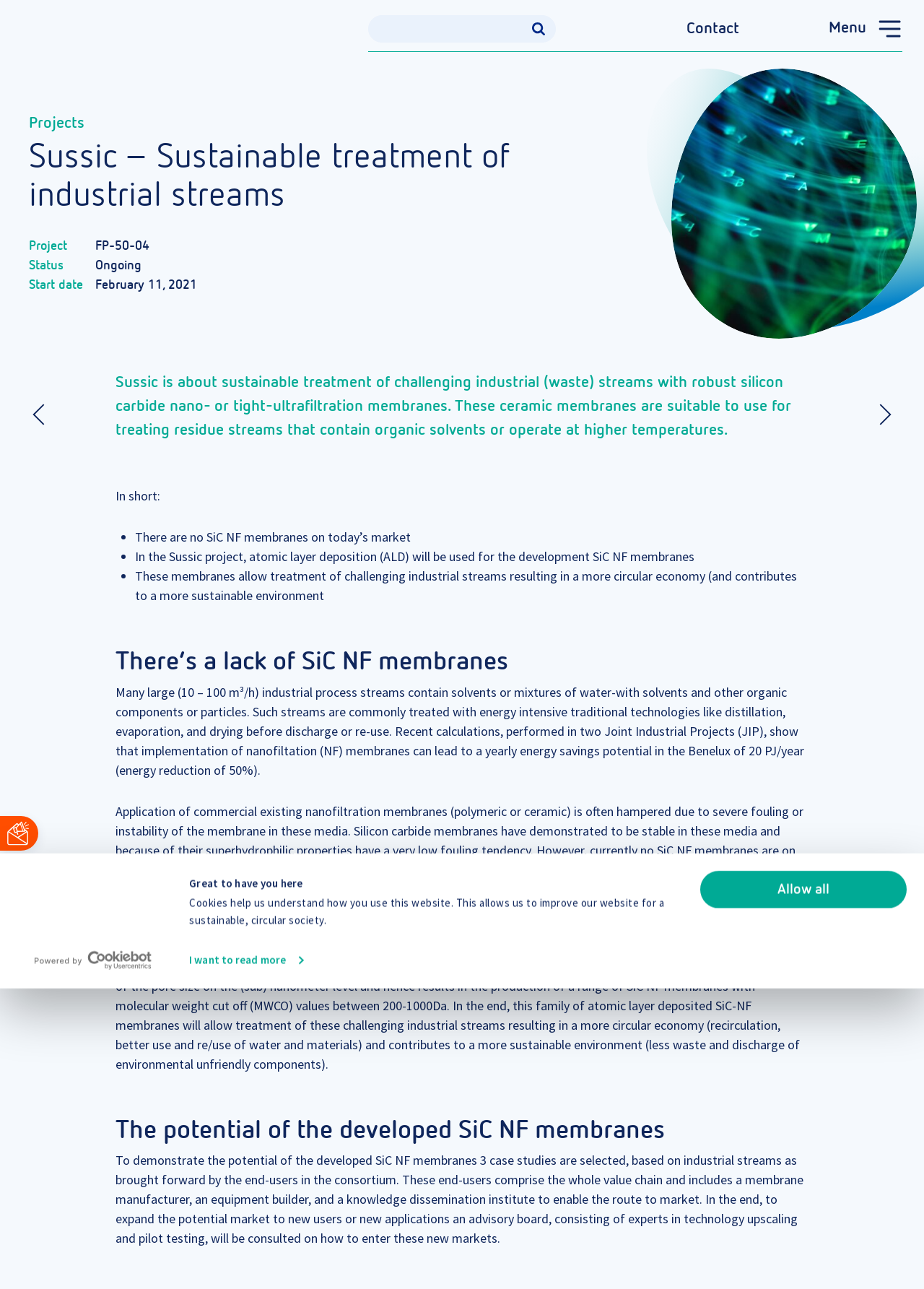What is the purpose of the Sussic project?
Use the image to give a comprehensive and detailed response to the question.

The purpose of the Sussic project is to develop SiC NF membranes, which is mentioned in the text 'In the Sussic project, atomic layer deposition (ALD) will be used for the development SiC NF membranes'.